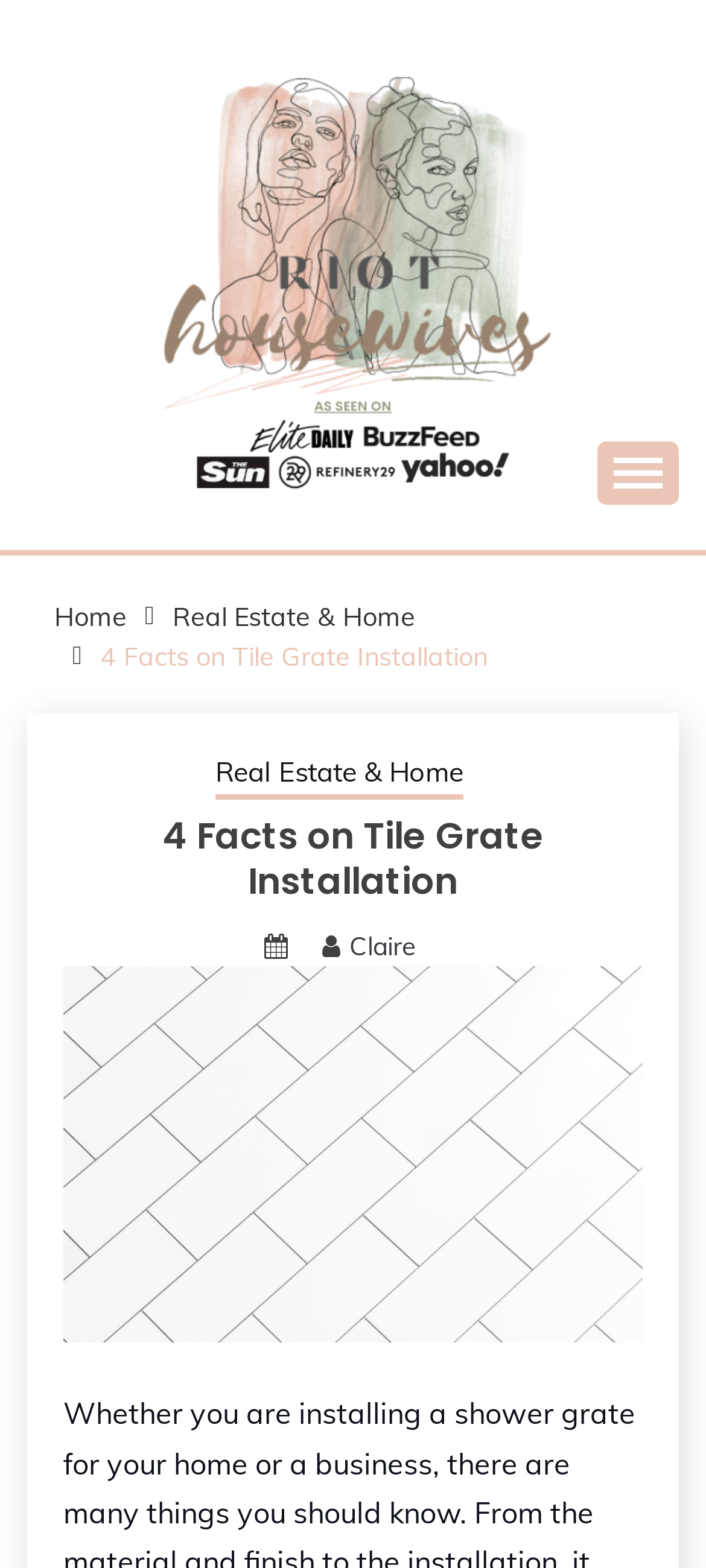What is the author of the article?
Using the image as a reference, give a one-word or short phrase answer.

Claire